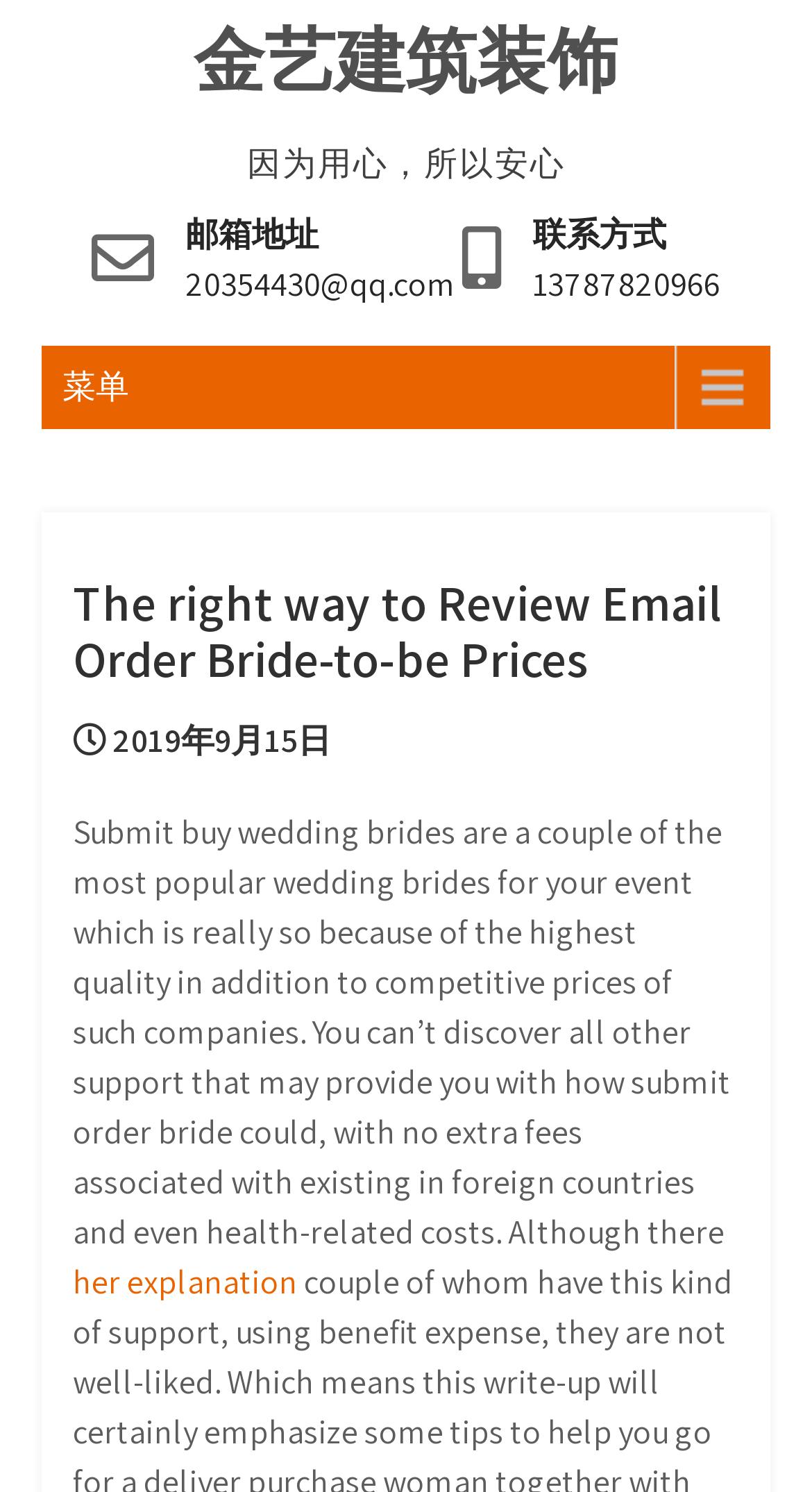What is the email address provided?
Look at the image and respond with a one-word or short-phrase answer.

20354430@qq.com